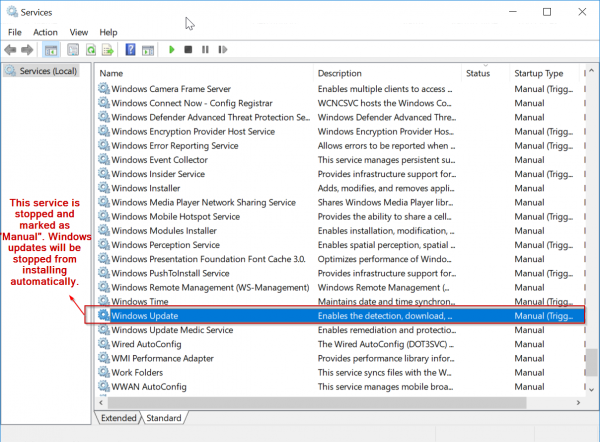Refer to the image and provide an in-depth answer to the question: 
What is the primary function of the Windows Update service?

The primary function of the Windows Update service is to enable the detection, download, and installation of updates for Windows and other programs, as described in the service's description in the Windows Services management interface.